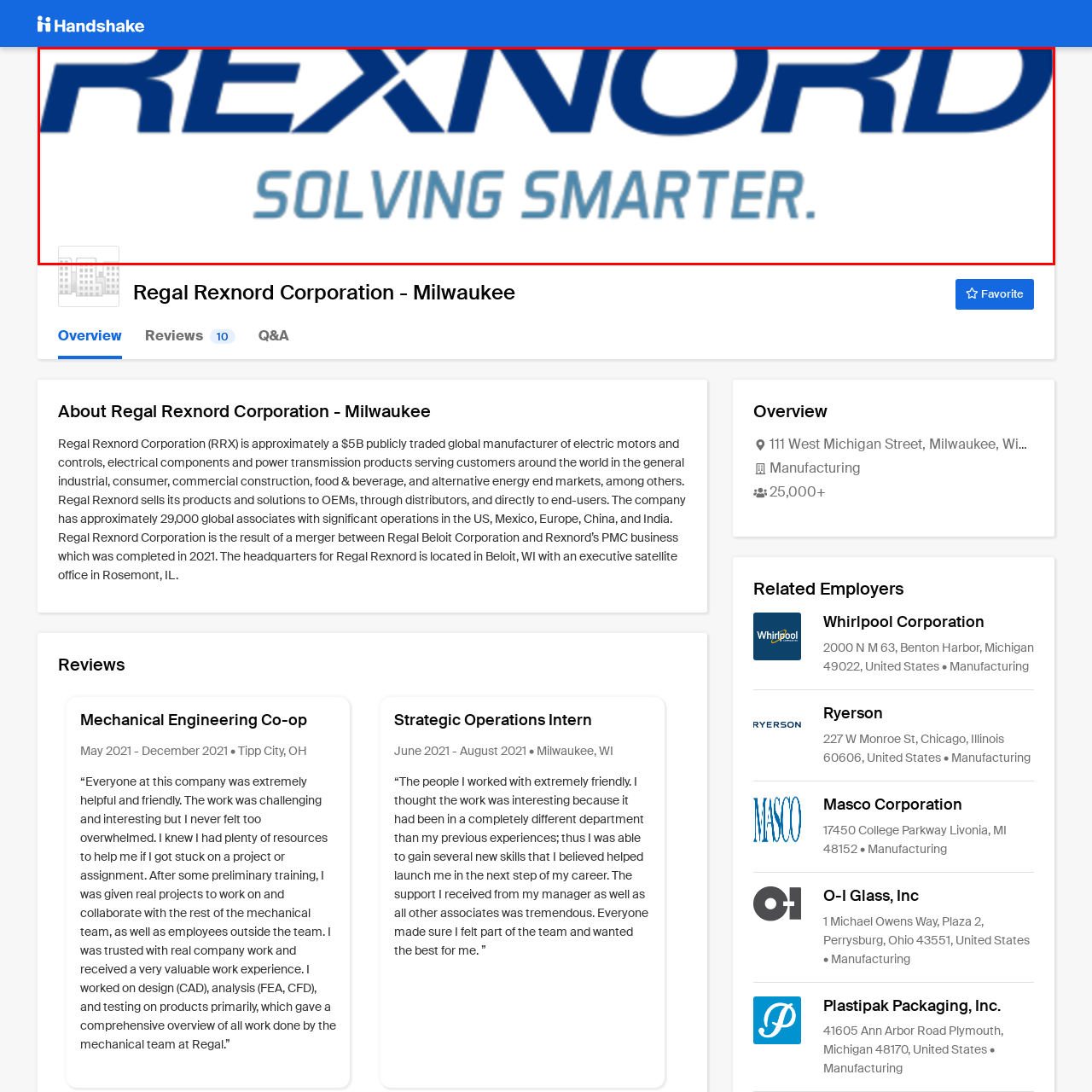Give a comprehensive caption for the image marked by the red rectangle.

The image showcases the logo of Rexnord, a company known for its innovative solutions in manufacturing and engineering. The word "REXNORD" is prominently displayed in bold, dark blue lettering, emphasizing the brand's strength and industry presence. Beneath the name is the tagline "SOLVING SMARTER," rendered in a lighter blue font, conveying a commitment to intelligent solutions and efficiency. This visual encapsulates Rexnord's dedication to providing advanced manufacturing capabilities, particularly in the fields of electric motors, controls, and power transmission products.